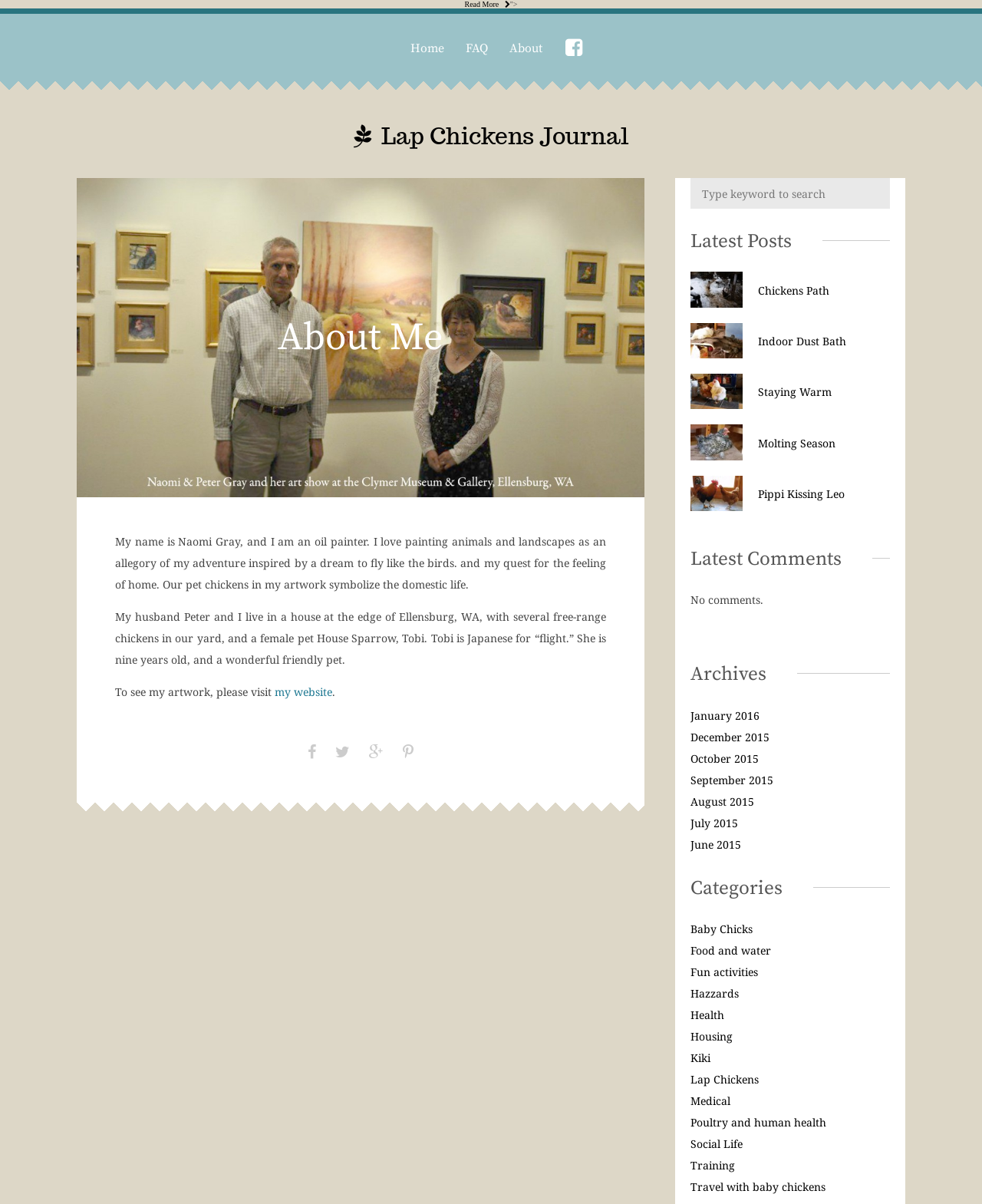Based on the image, give a detailed response to the question: What is the text of the heading element above the search box?

The search box is located in the LayoutTable element with the bounding box coordinates [0.703, 0.148, 0.906, 0.173]. Above the search box, there is a heading element with the text 'Latest Posts'.